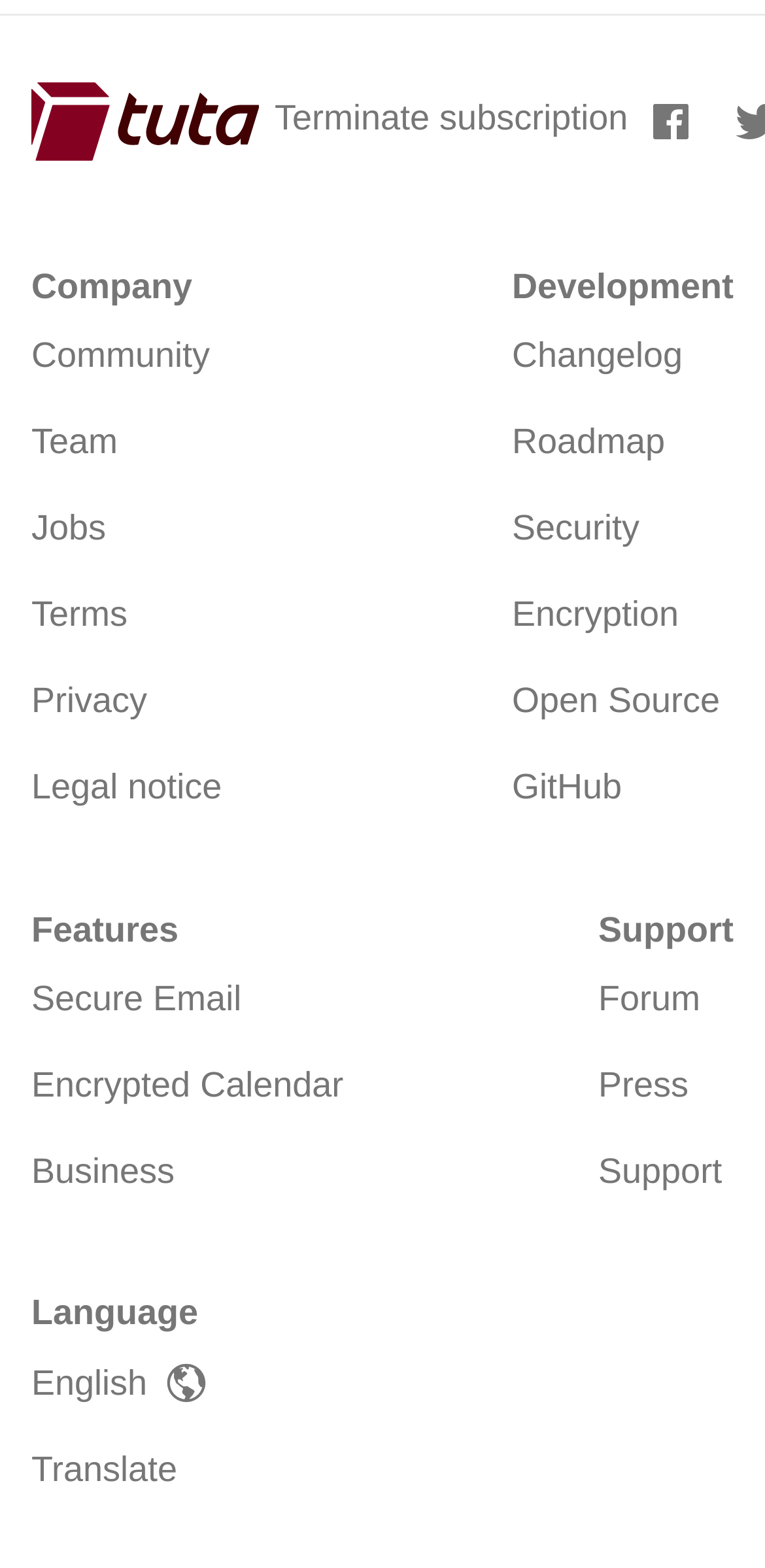Using the details in the image, give a detailed response to the question below:
What is the 'Support' section about?

The 'Support' section is located at the bottom right of the webpage, with bounding box coordinates [0.782, 0.58, 0.959, 0.605]. It provides links to the 'Forum', 'Press', and 'Support' resources, likely for users to get help or information about the company's services.